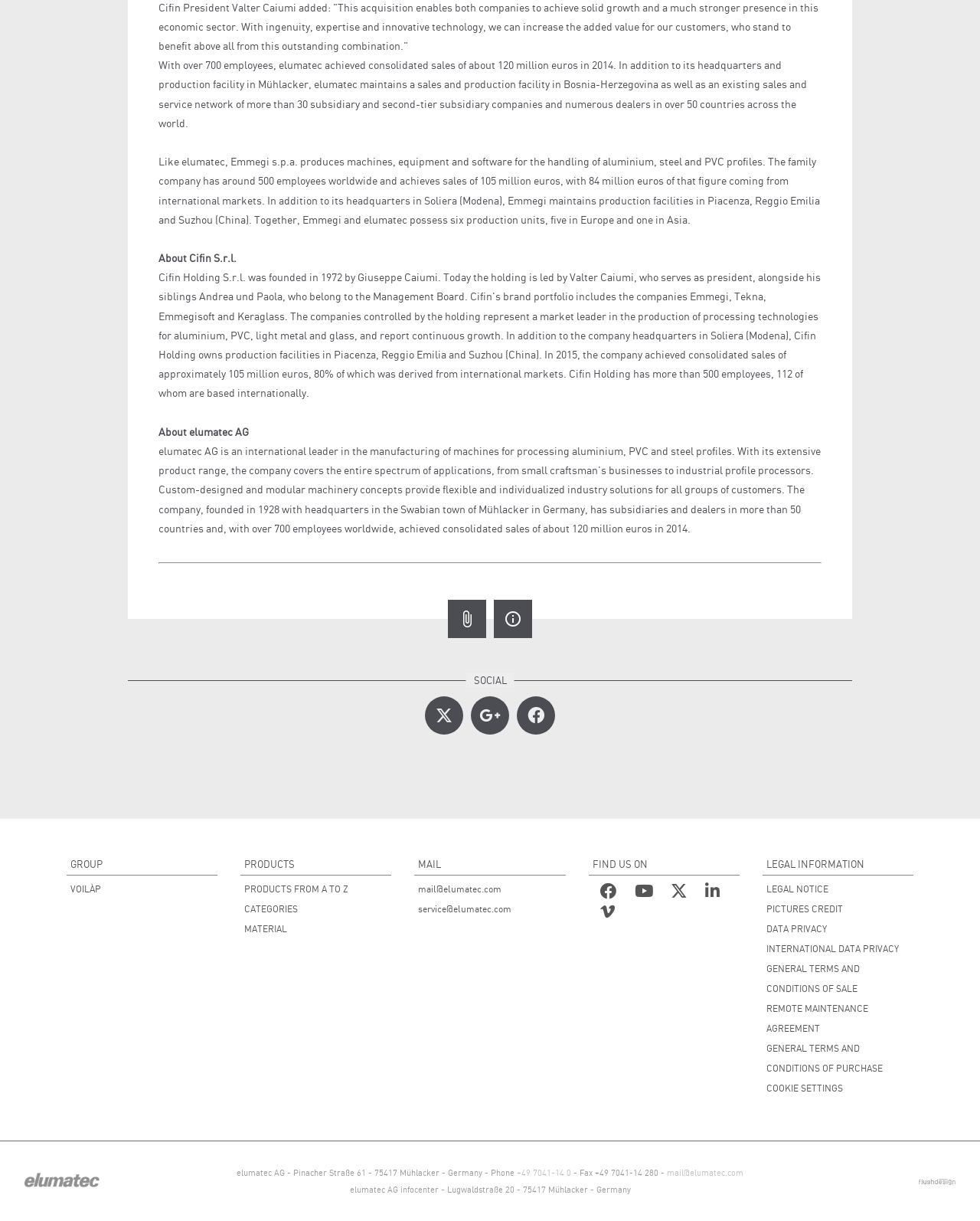Please determine the bounding box coordinates of the element to click in order to execute the following instruction: "Click the 'VOILÀP' link". The coordinates should be four float numbers between 0 and 1, specified as [left, top, right, bottom].

[0.072, 0.72, 0.218, 0.737]